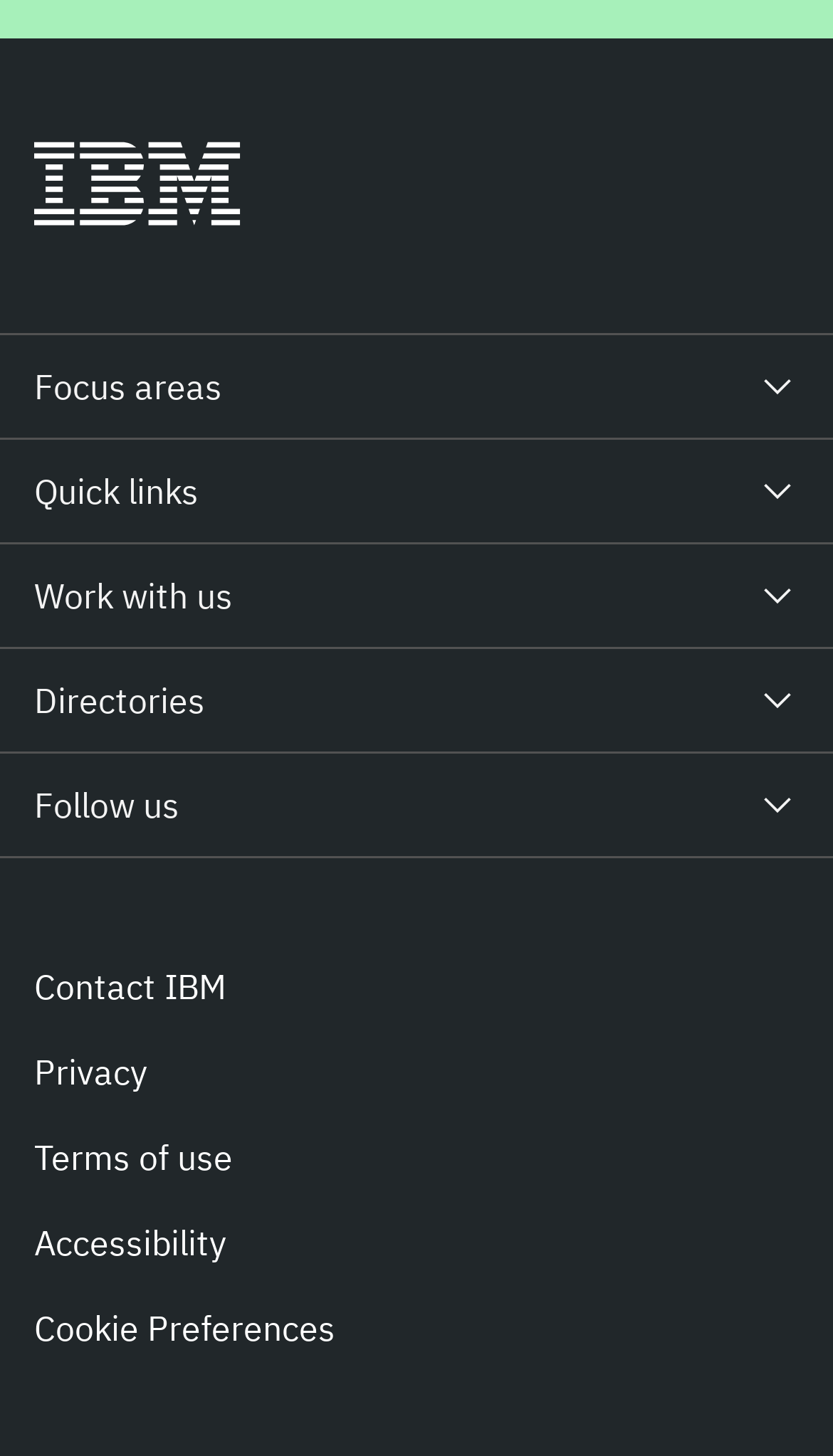Extract the bounding box coordinates for the UI element described as: "Quick links".

[0.0, 0.302, 1.0, 0.372]